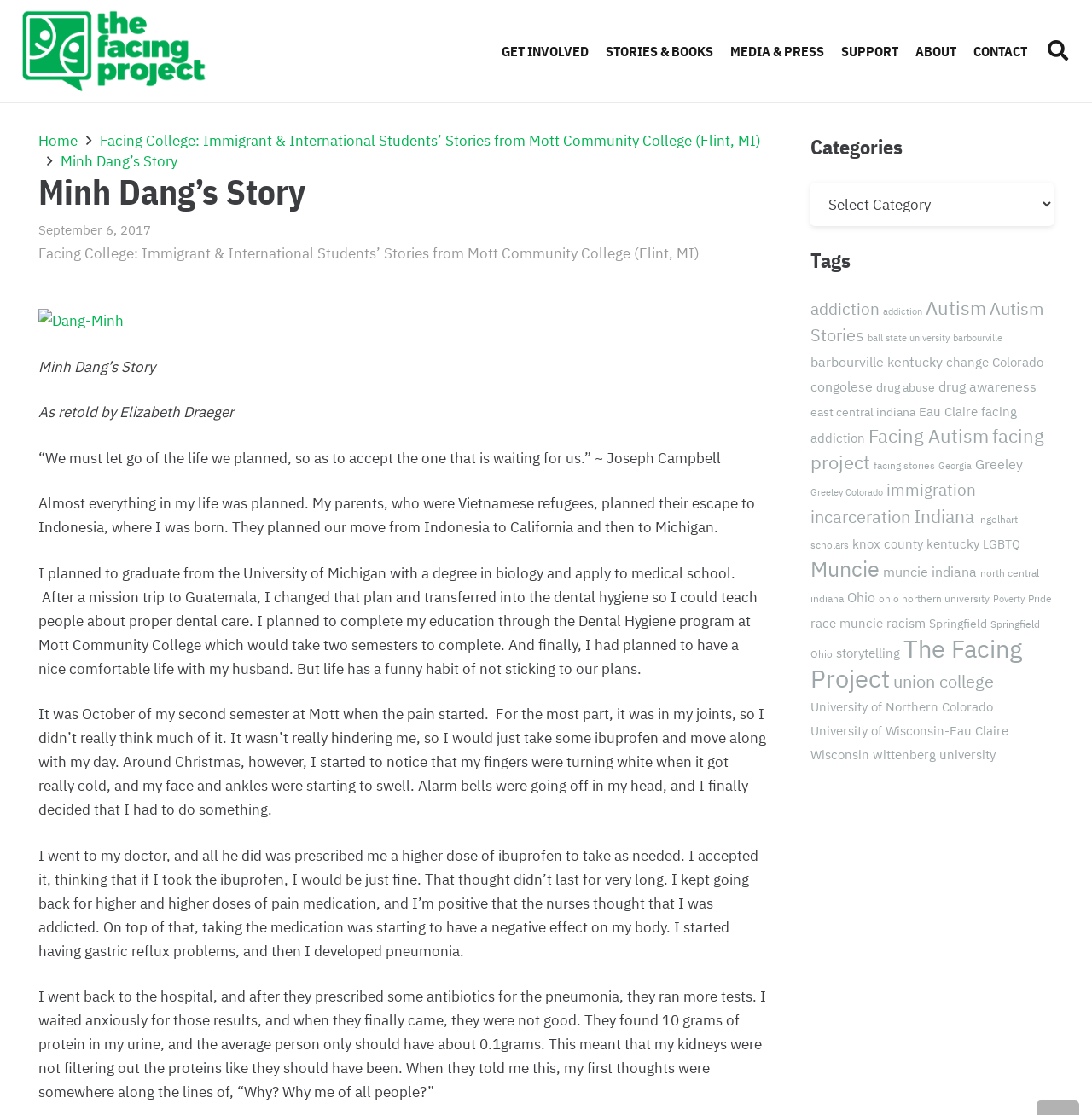Please locate the bounding box coordinates of the element that needs to be clicked to achieve the following instruction: "Search using the search button". The coordinates should be four float numbers between 0 and 1, i.e., [left, top, right, bottom].

[0.948, 0.028, 0.989, 0.064]